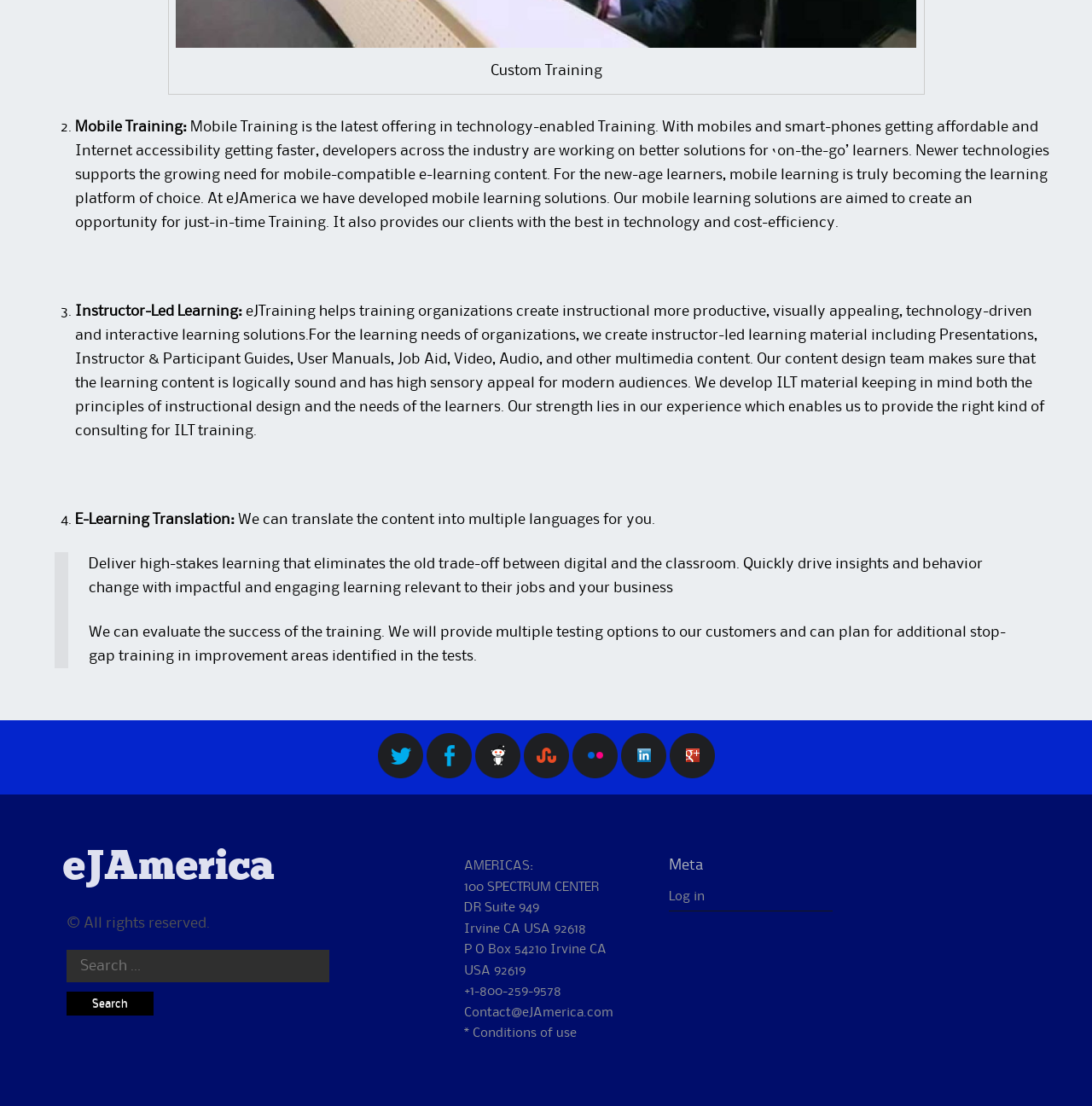Provide the bounding box coordinates of the area you need to click to execute the following instruction: "Search for:".

[0.061, 0.859, 0.301, 0.888]